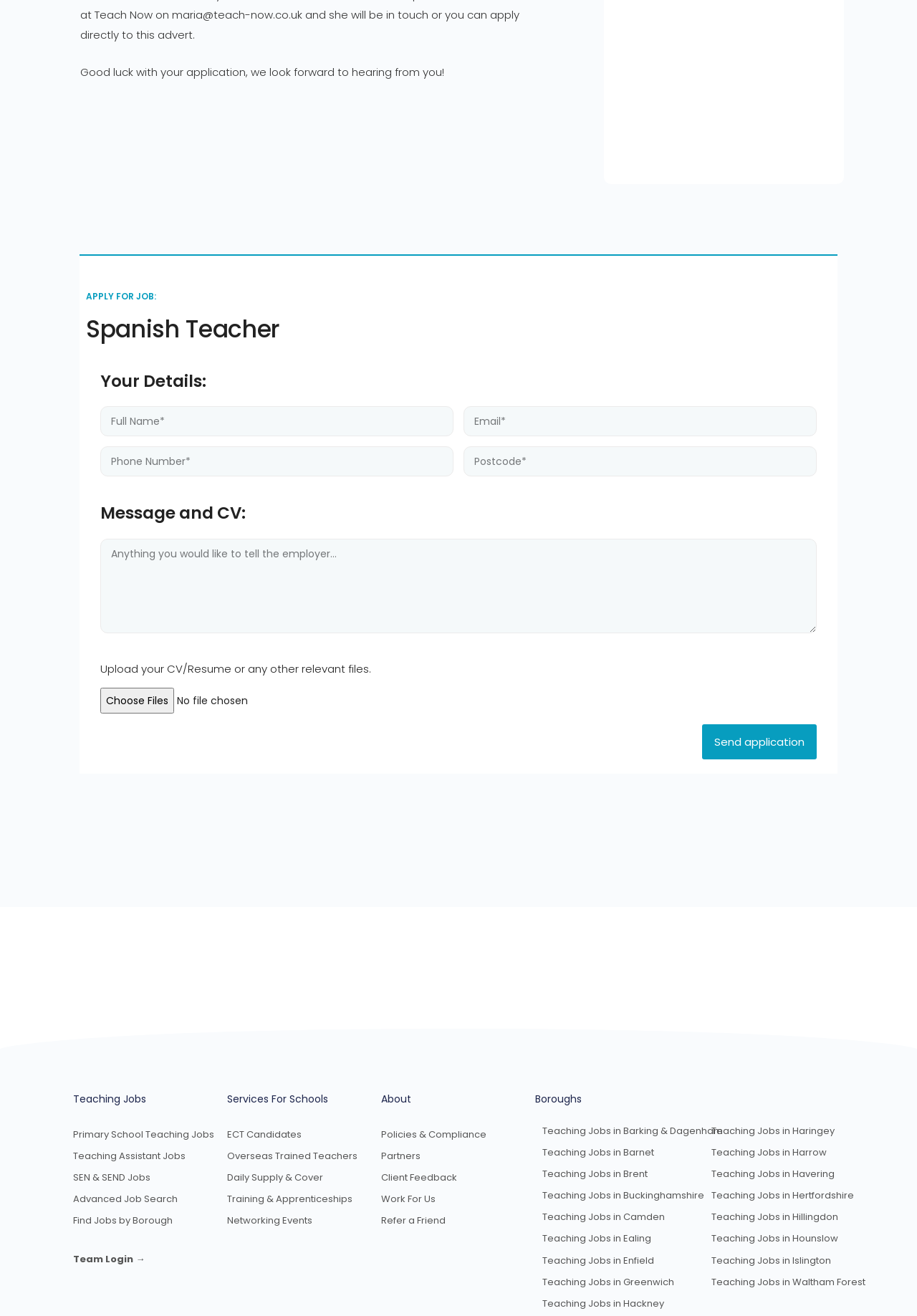Pinpoint the bounding box coordinates of the element to be clicked to execute the instruction: "Search for teaching jobs in Barking & Dagenham".

[0.57, 0.856, 0.774, 0.868]